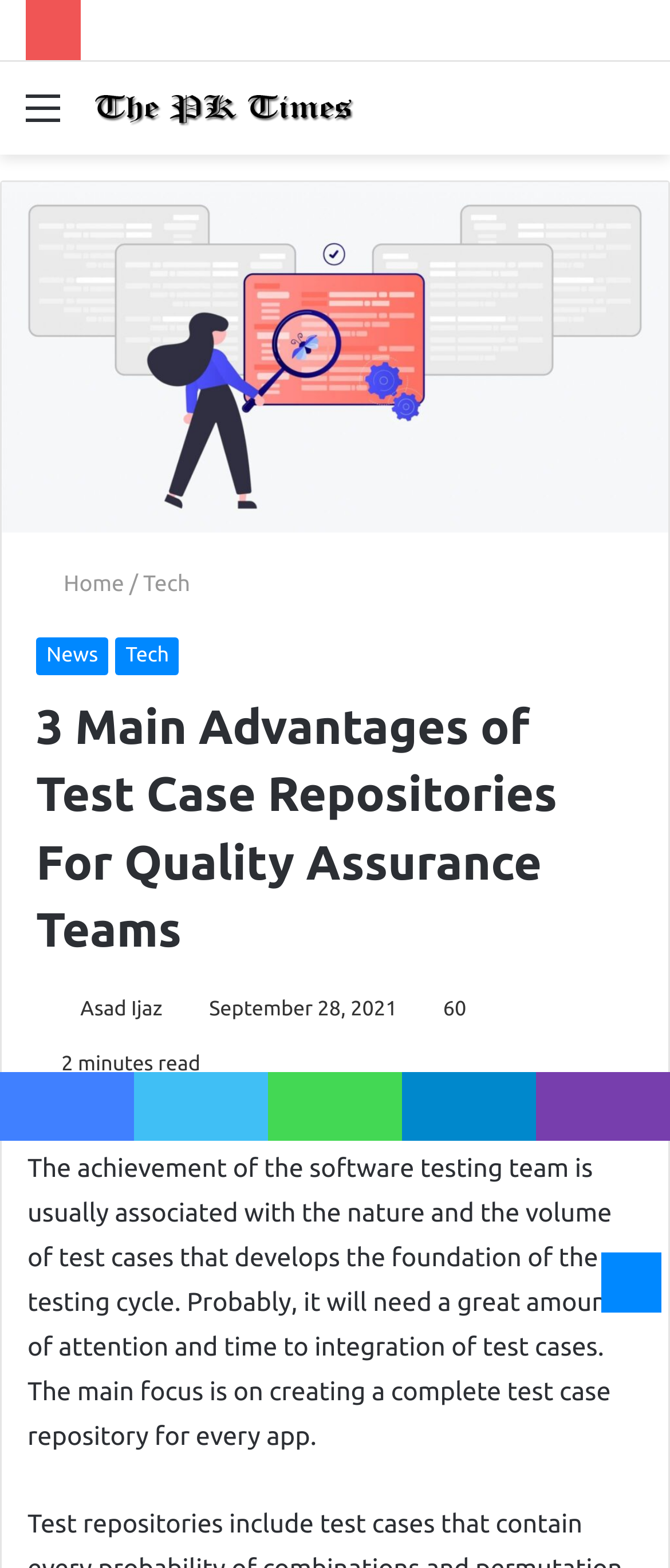Please specify the bounding box coordinates of the clickable section necessary to execute the following command: "Click on the 'Menu' link".

[0.038, 0.053, 0.09, 0.102]